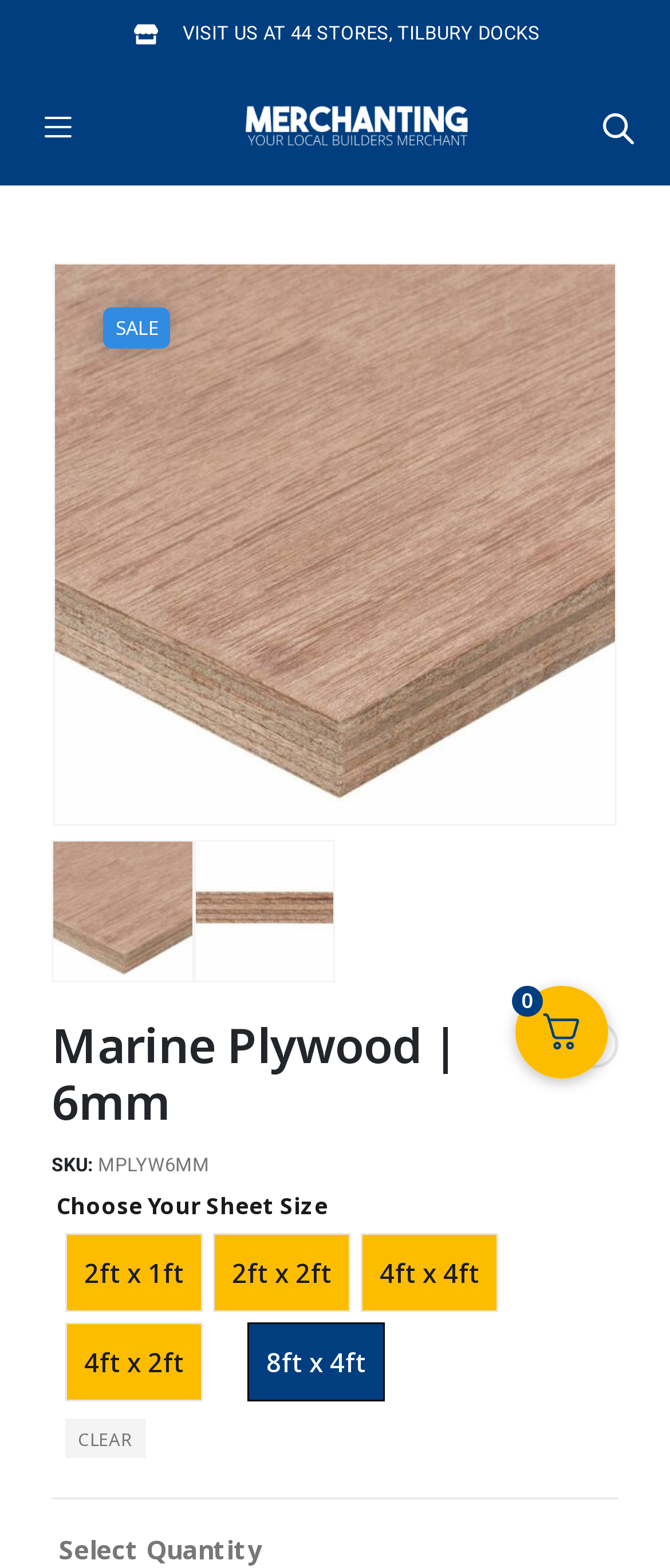Give a short answer to this question using one word or a phrase:
What is the function of the 'SELECT QUANTITY' text?

To select the quantity of the product